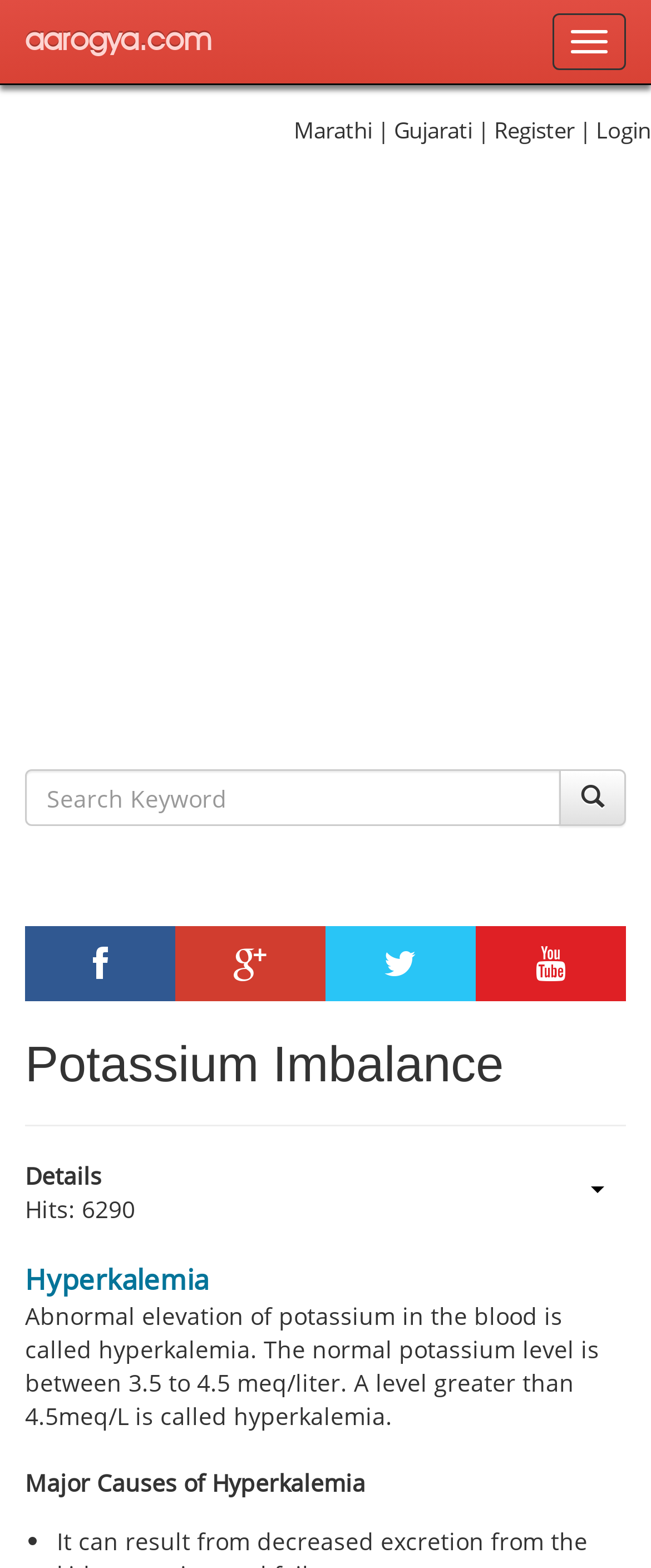Identify the bounding box for the given UI element using the description provided. Coordinates should be in the format (top-left x, top-left y, bottom-right x, bottom-right y) and must be between 0 and 1. Here is the description: name="searchword" placeholder="Search Keyword"

[0.038, 0.491, 0.862, 0.527]